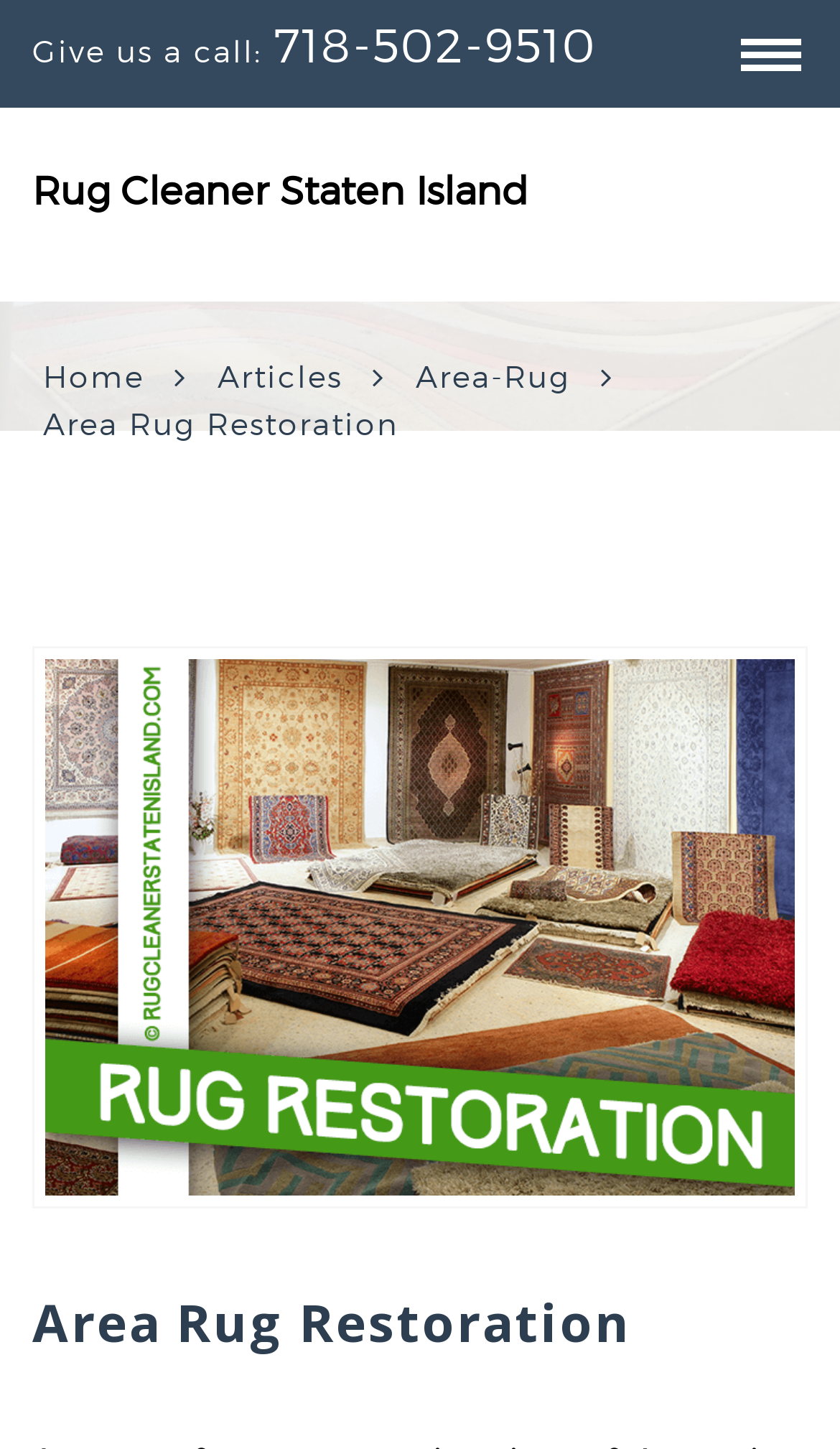Return the bounding box coordinates of the UI element that corresponds to this description: "Articles". The coordinates must be given as four float numbers in the range of 0 and 1, [left, top, right, bottom].

[0.259, 0.244, 0.408, 0.277]